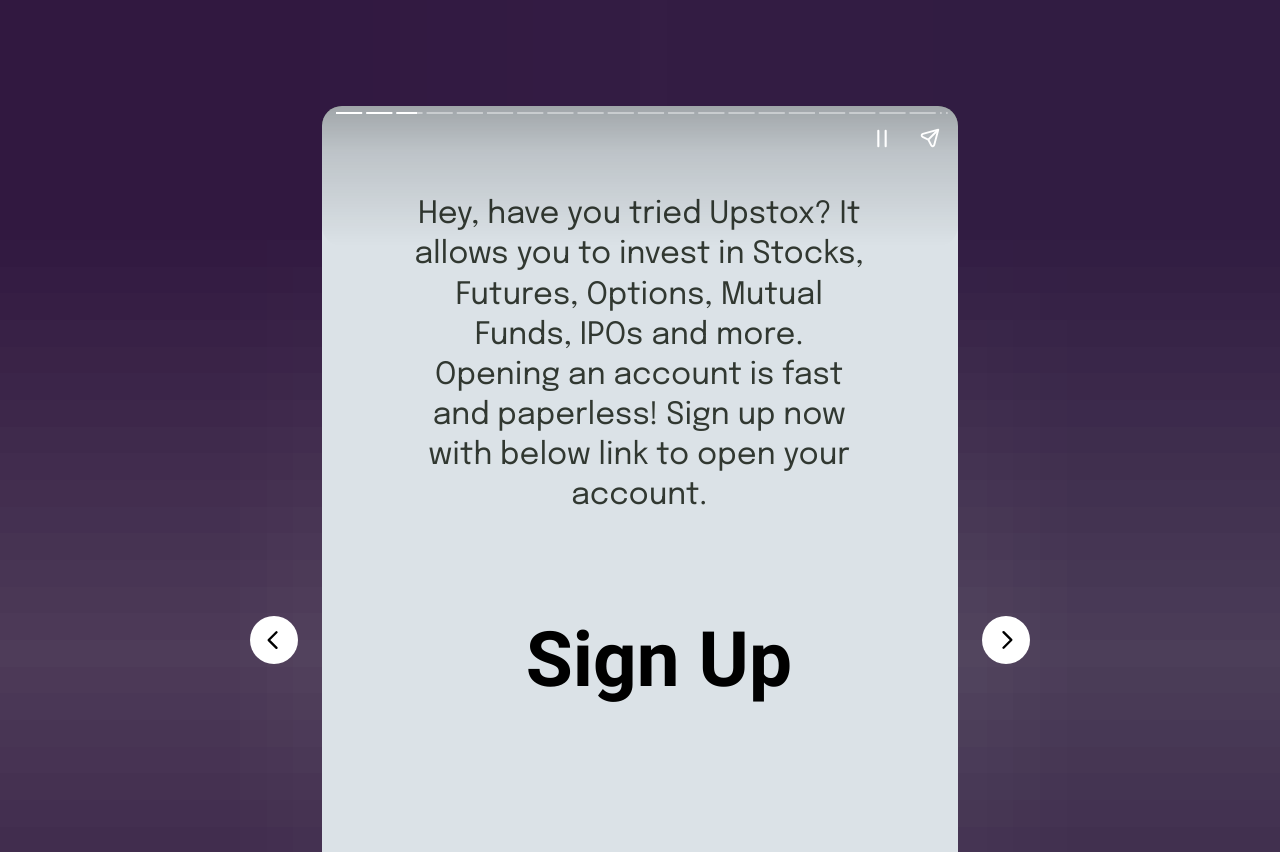How many buttons are on the page?
Please answer the question with as much detail as possible using the screenshot.

There are five buttons on the page: 'Pause story', 'Share story', 'Previous page', 'Next page', and 'Sign Up'.